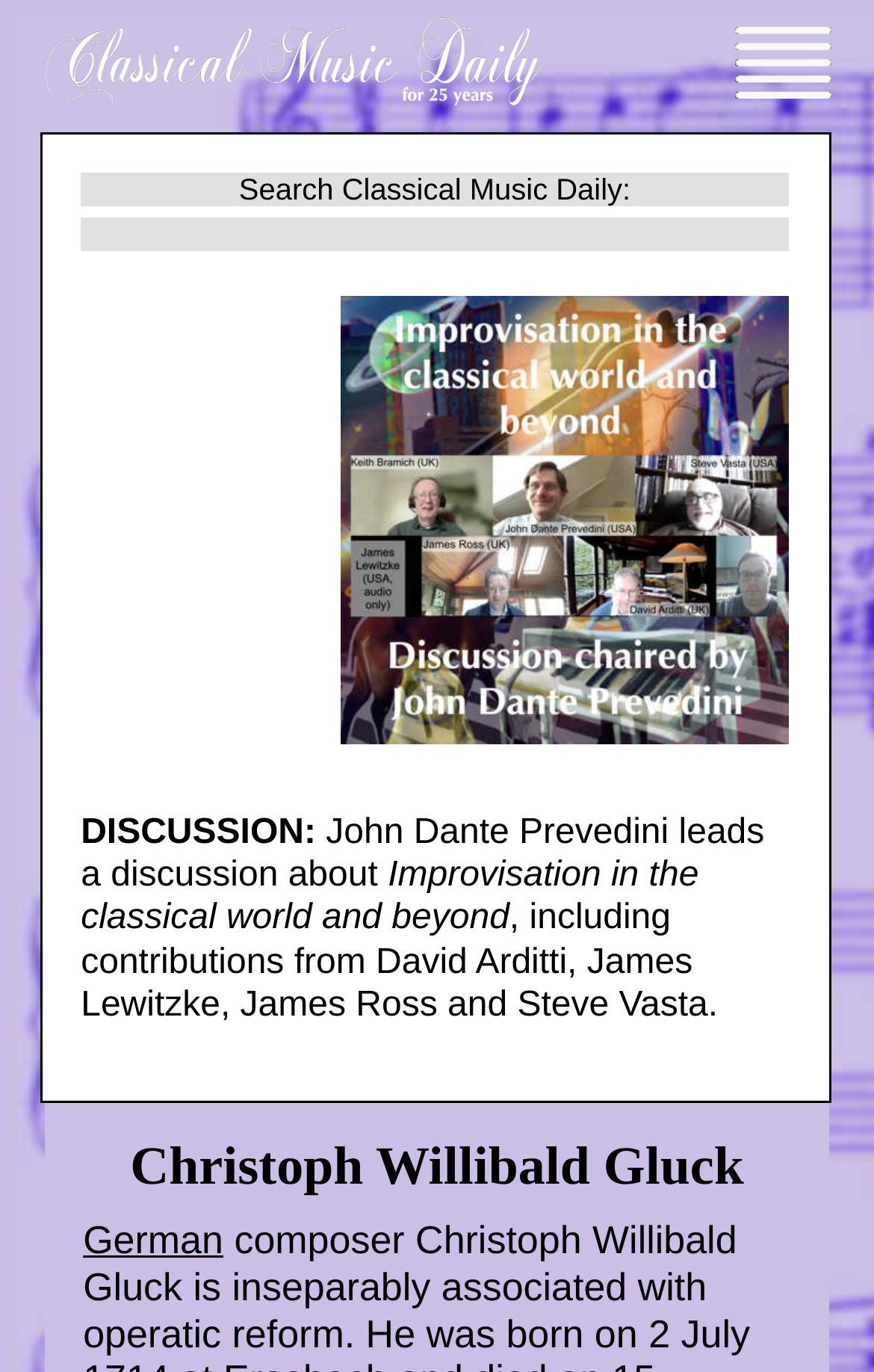What is the nationality of Christoph Willibald Gluck?
Please answer the question with a detailed and comprehensive explanation.

I found a link element with the text 'German' located below the heading 'Christoph Willibald Gluck', which suggests that Christoph Willibald Gluck is German.